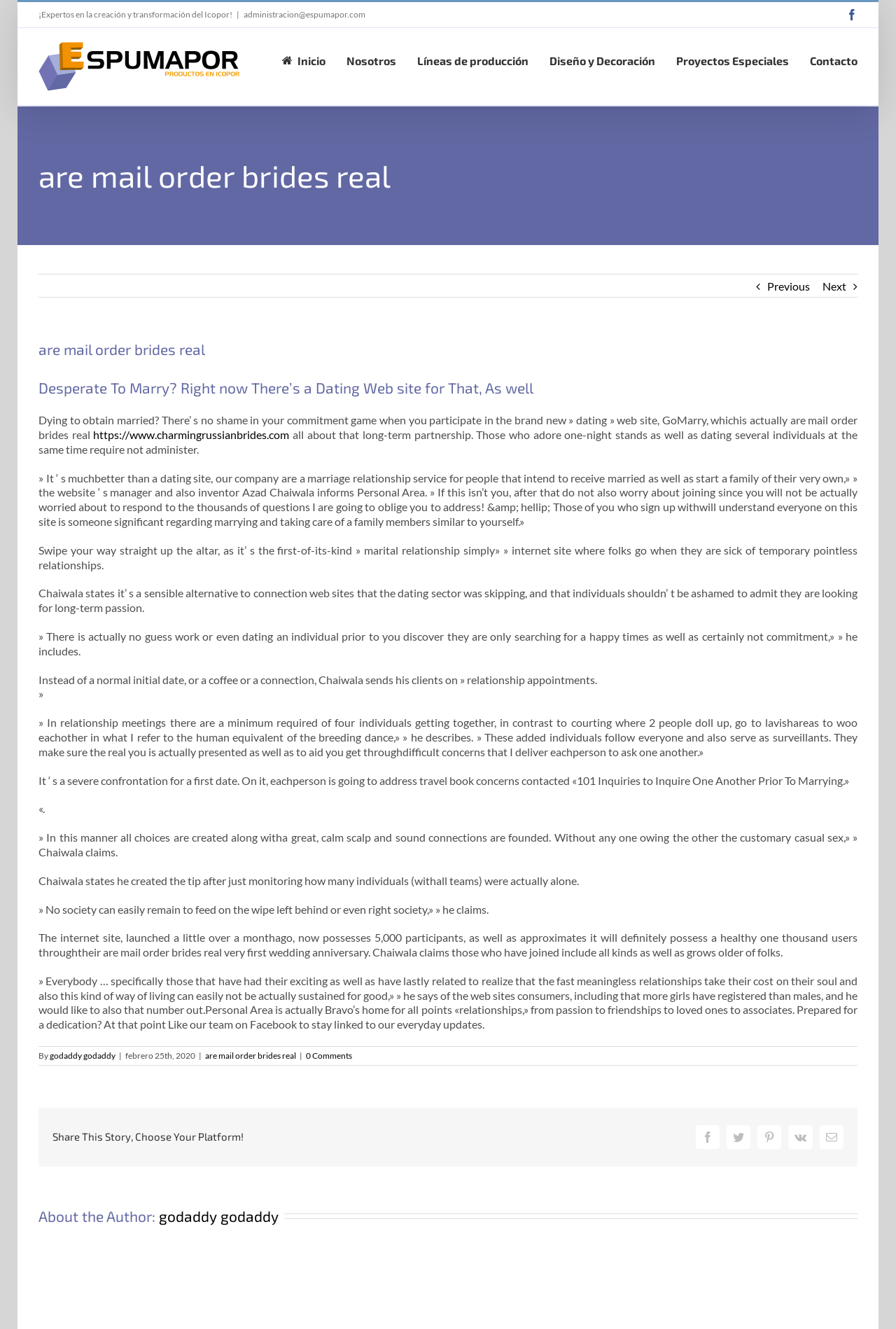Identify the bounding box coordinates of the area you need to click to perform the following instruction: "Share this story on Facebook".

[0.777, 0.847, 0.803, 0.864]